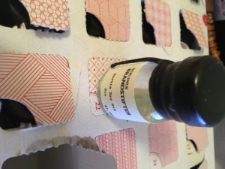Describe all the elements in the image with great detail.

The image features a close-up of a small bottle placed prominently on a patterned surface, which appears to be an Advent calendar or a similar promotional display. The bottle, labeled with the text "Berliner Brandstifter," stands out against the backdrop of hexagonal and geometric patterns, specifically designed cutouts that suggest a festive theme. The surrounding decorations hint at a countdown to a special occasion, possibly related to gin tasting or a particular gin event. This visual evokes an atmosphere of anticipation, combining the enjoyment of craft spirits with an element of surprise, characteristic of the advent calendar tradition.